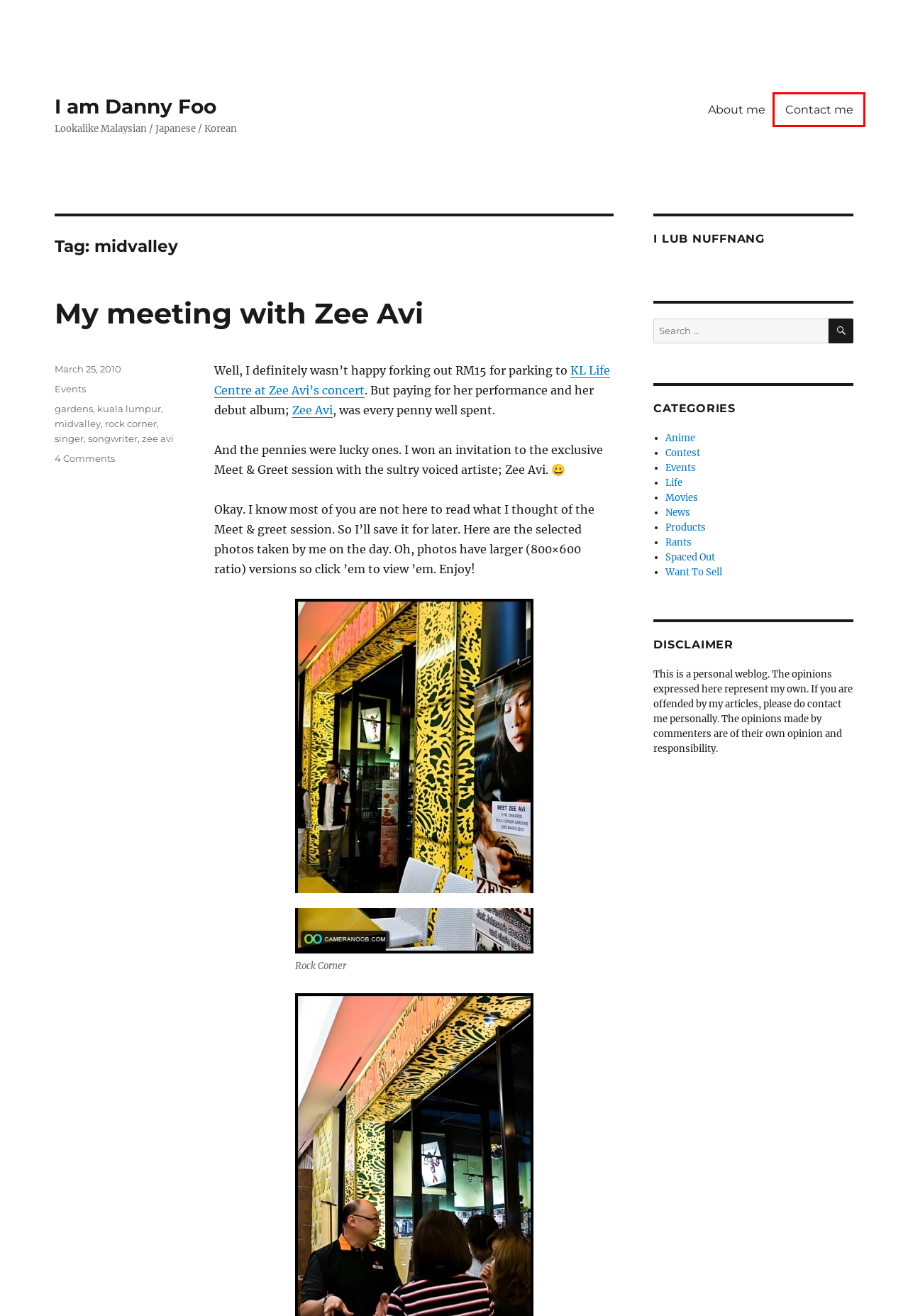Given a webpage screenshot with a red bounding box around a UI element, choose the webpage description that best matches the new webpage after clicking the element within the bounding box. Here are the candidates:
A. Movies  | I am Danny Foo
B. Welcome home, Zee. | I am Danny Foo
C. singer  | I am Danny Foo
D. Want To Sell  | I am Danny Foo
E. Contact me | I am Danny Foo
F. Contest  | I am Danny Foo
G. Rants  | I am Danny Foo
H. Products  | I am Danny Foo

E